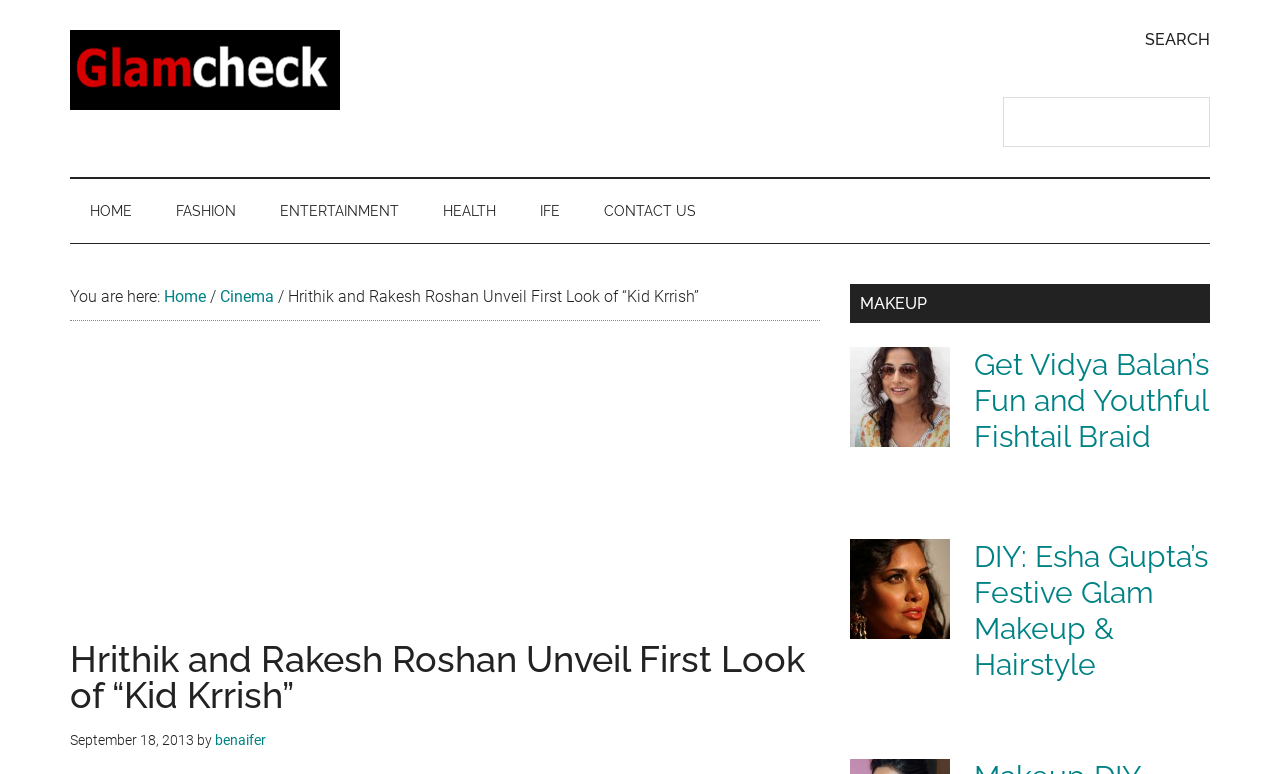What is the date of the current article?
Respond to the question with a well-detailed and thorough answer.

I found the date of the current article by looking at the section below the article title, which shows the date as 'September 18, 2013'. Therefore, the date of the current article is September 18, 2013.